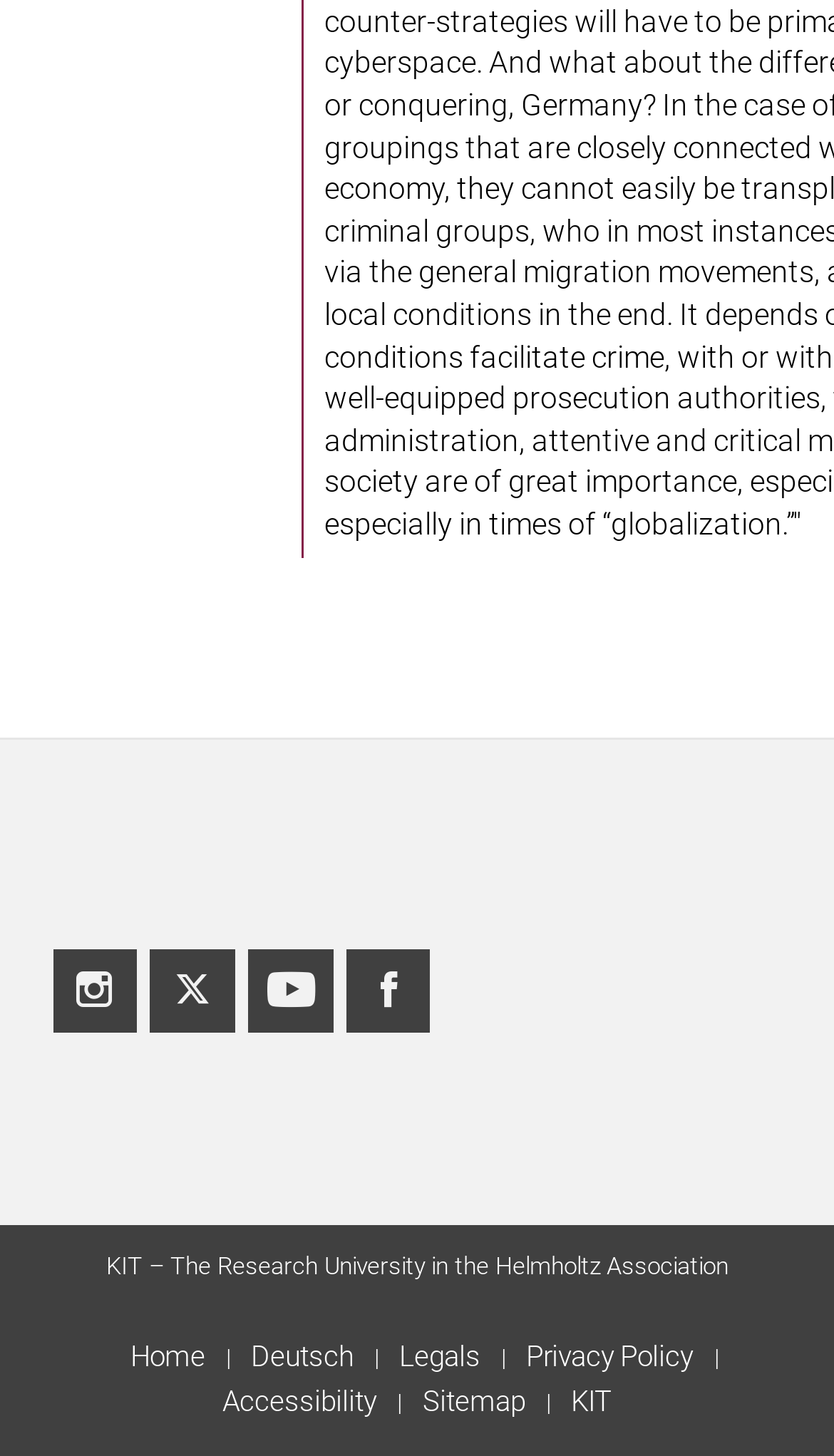Could you determine the bounding box coordinates of the clickable element to complete the instruction: "Go to Home"? Provide the coordinates as four float numbers between 0 and 1, i.e., [left, top, right, bottom].

[0.139, 0.917, 0.263, 0.948]